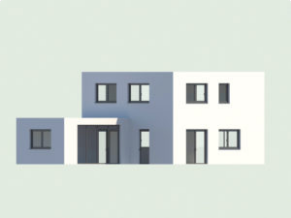Why is this asset being offered at a discounted price?
Analyze the screenshot and provide a detailed answer to the question.

The caption states that this particular asset is part of a promotional offering highlighted during the Black Friday sale, allowing users to download it at a discounted price, which suggests that the discounted price is a limited-time offer during the Black Friday sale.